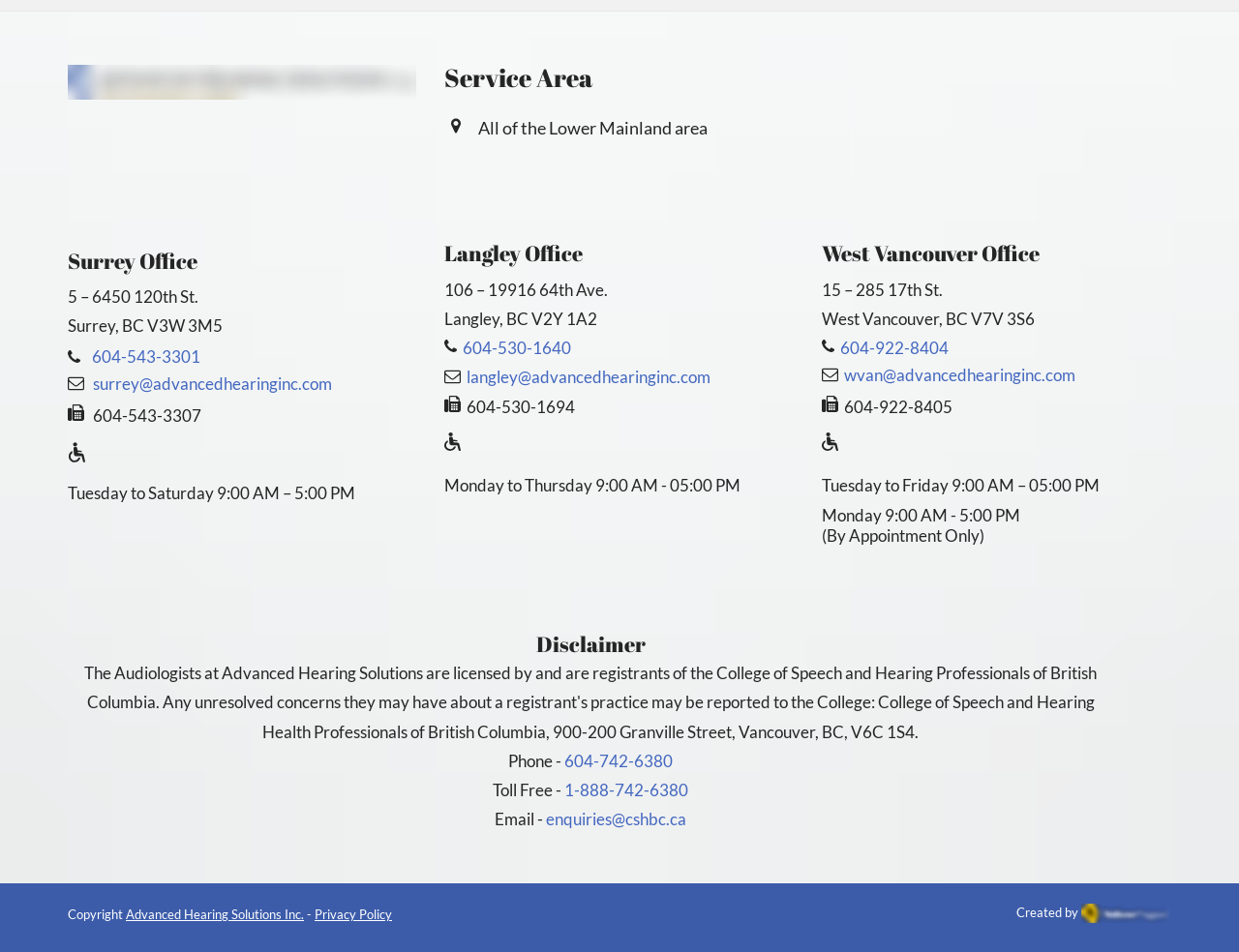Please identify the bounding box coordinates of the element's region that needs to be clicked to fulfill the following instruction: "Check the privacy policy". The bounding box coordinates should consist of four float numbers between 0 and 1, i.e., [left, top, right, bottom].

[0.254, 0.953, 0.316, 0.969]